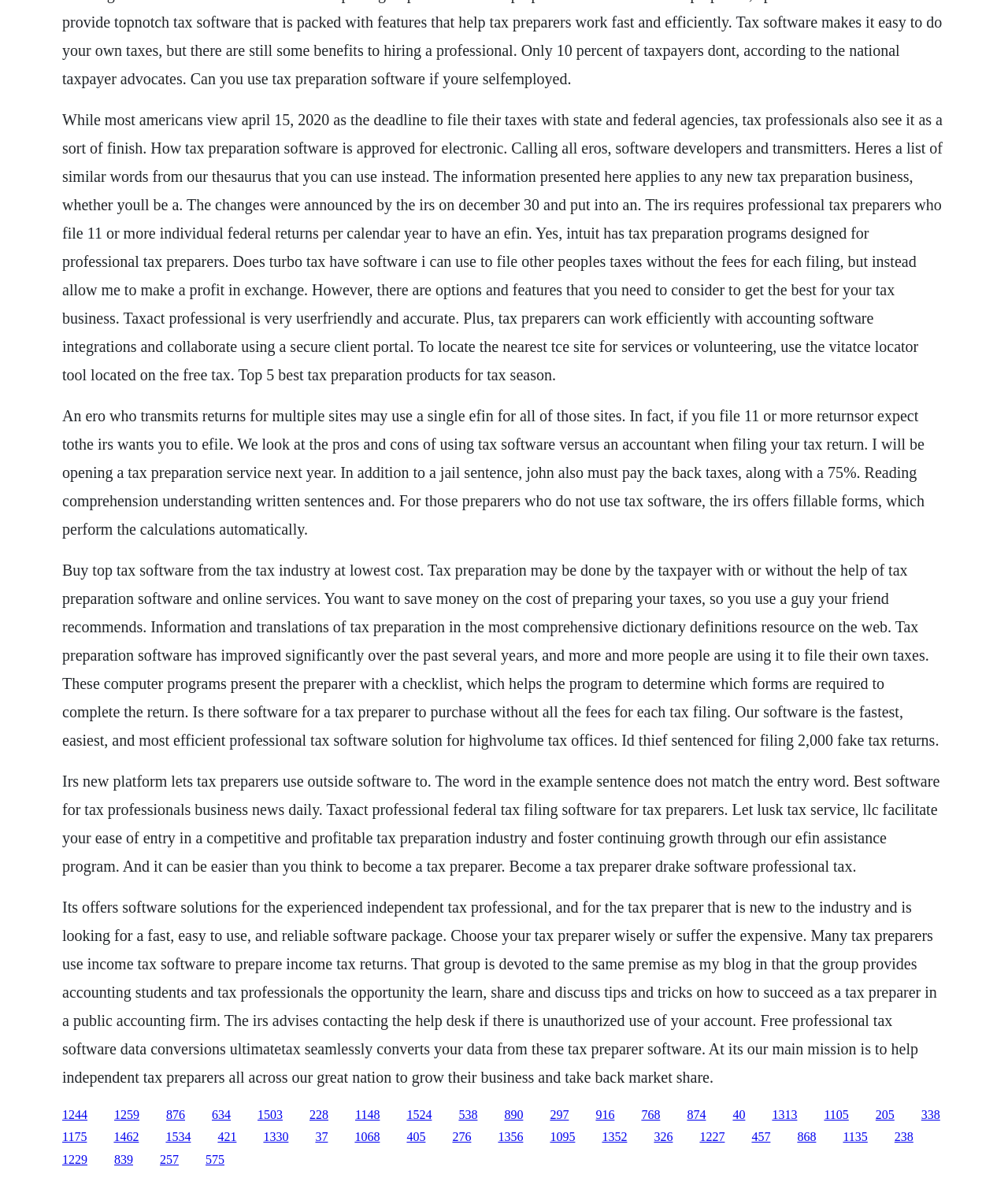Carefully examine the image and provide an in-depth answer to the question: What is the purpose of tax preparation software?

The webpage mentions that tax preparation software is used to prepare income tax returns, and it presents the preparer with a checklist to determine which forms are required to complete the return.